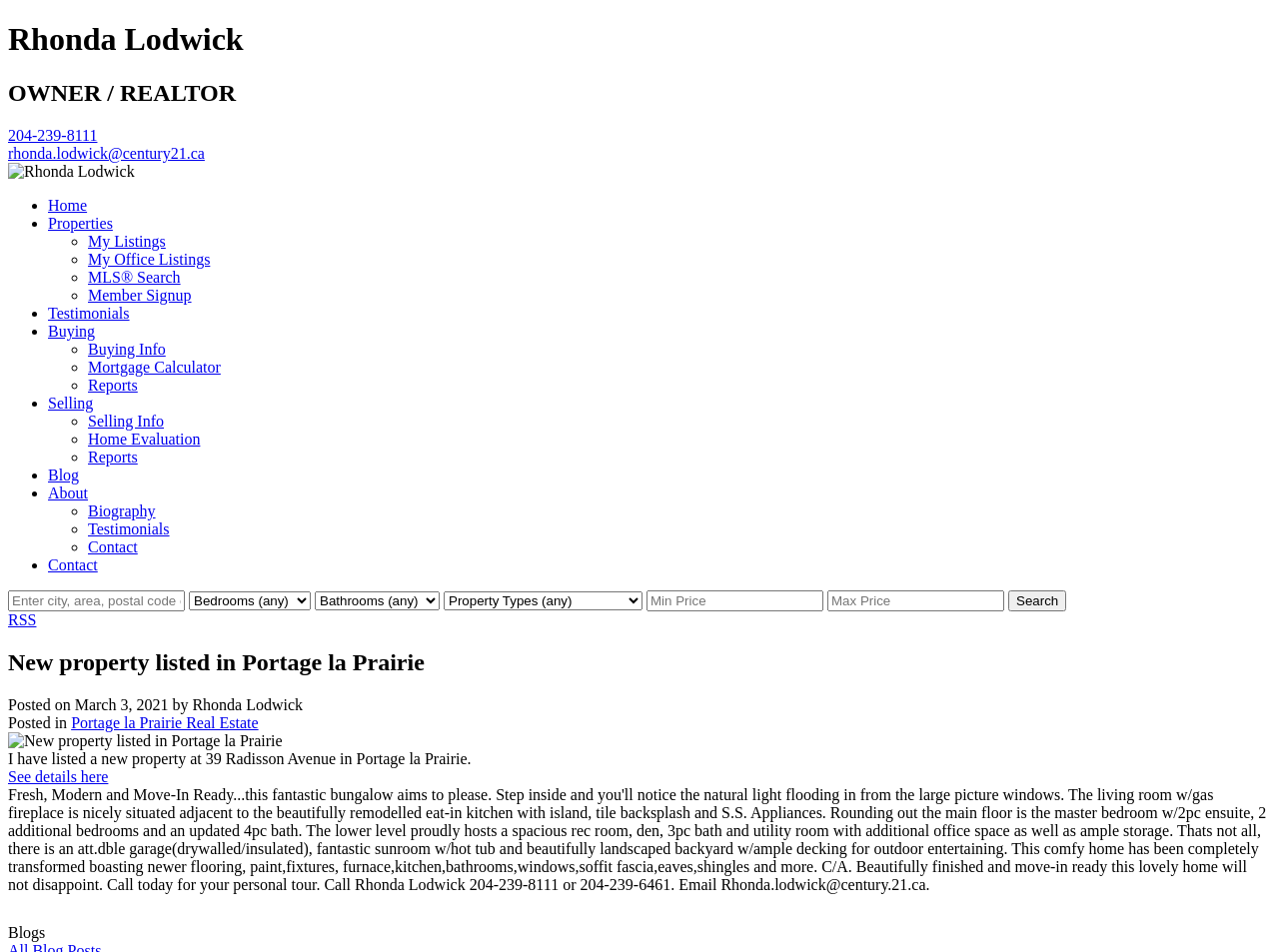Who is the realtor listed on this webpage?
Can you provide an in-depth and detailed response to the question?

I found the answer by looking at the heading elements on the webpage, specifically the one that says 'Rhonda Lodwick' with a subtitle 'OWNER / REALTOR'.